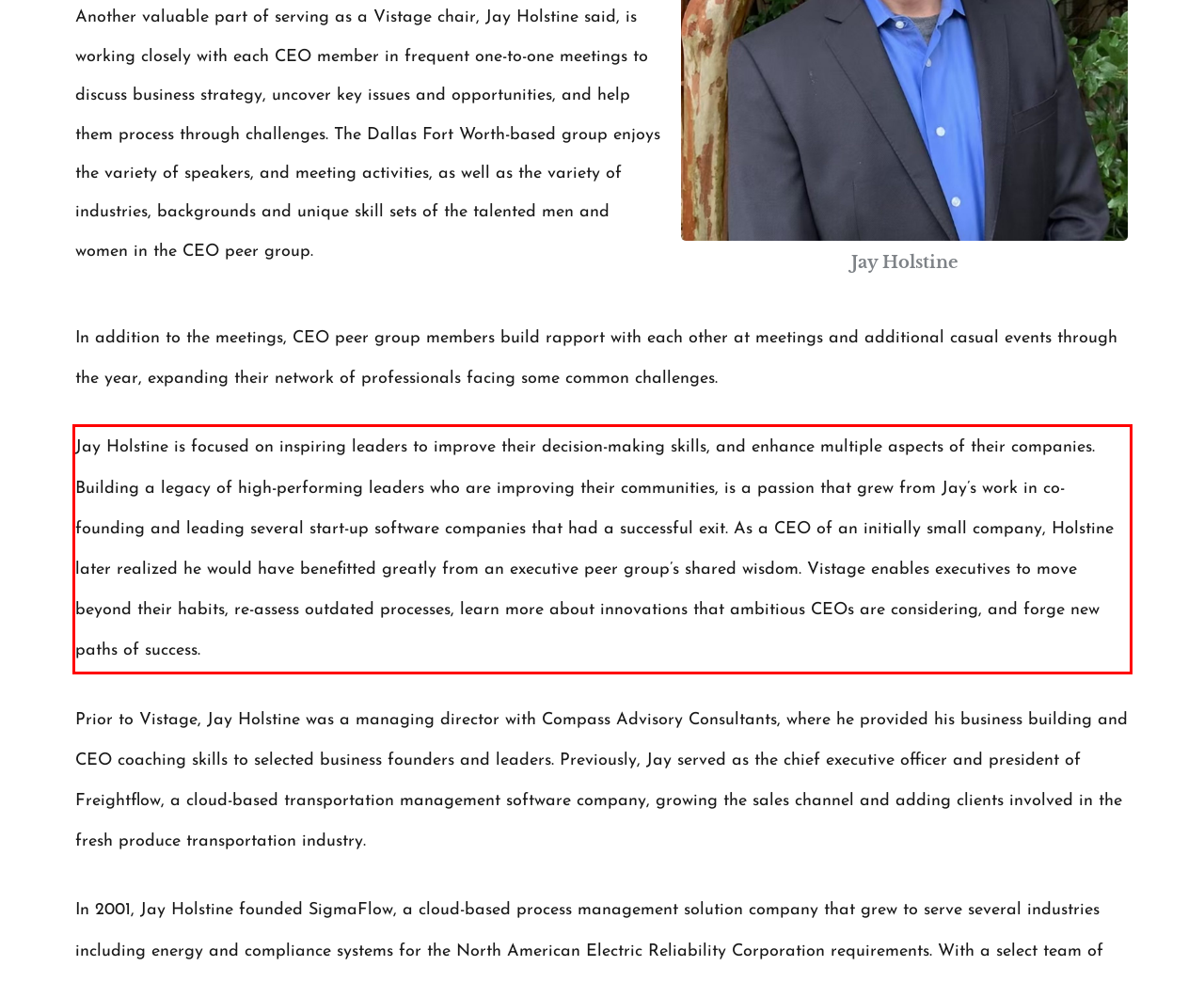Given the screenshot of the webpage, identify the red bounding box, and recognize the text content inside that red bounding box.

Jay Holstine is focused on inspiring leaders to improve their decision-making skills, and enhance multiple aspects of their companies. Building a legacy of high-performing leaders who are improving their communities, is a passion that grew from Jay’s work in co-founding and leading several start-up software companies that had a successful exit. As a CEO of an initially small company, Holstine later realized he would have benefitted greatly from an executive peer group’s shared wisdom. Vistage enables executives to move beyond their habits, re-assess outdated processes, learn more about innovations that ambitious CEOs are considering, and forge new paths of success.